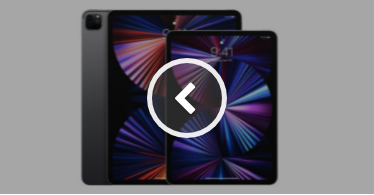Detail every aspect of the image in your caption.

The image showcases a sleek comparison of two iPad models: the iPad Air and the 10th-generation iPad. In the foreground, a circular arrow icon is prominently displayed, indicating a navigational element suggesting that users can scroll or click to learn more. The two iPads are designed with vibrant, colorful displays that highlight their advanced graphics capabilities. This visual emphasizes the distinction between the two models, with the iPad Air positioned as the higher-performance option, appealing to power users and those who require robust processing abilities for tasks such as graphic design. The backdrop is a soft gray, enhancing the modern aesthetic of the iPads and drawing focus to their designs and functionalities.